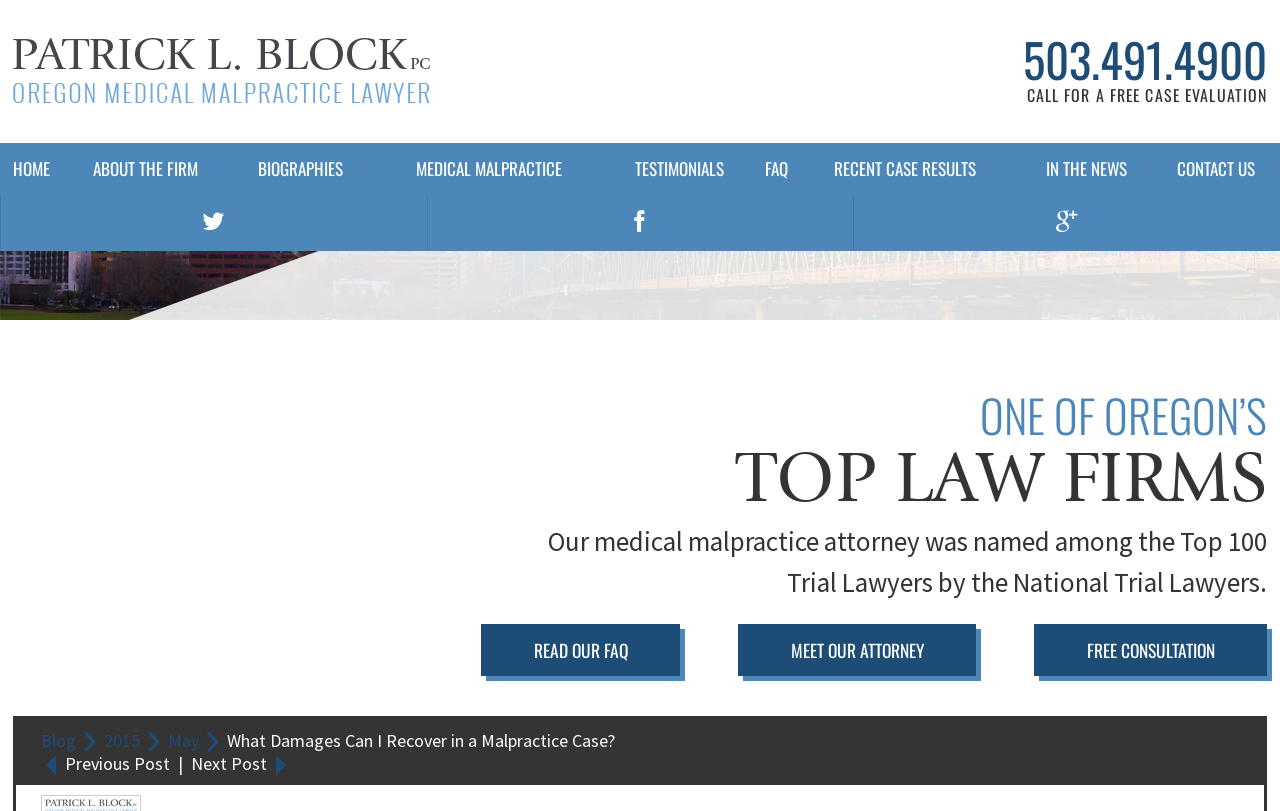What is the topic of the current blog post?
Respond to the question with a single word or phrase according to the image.

What Damages Can I Recover in a Malpractice Case?